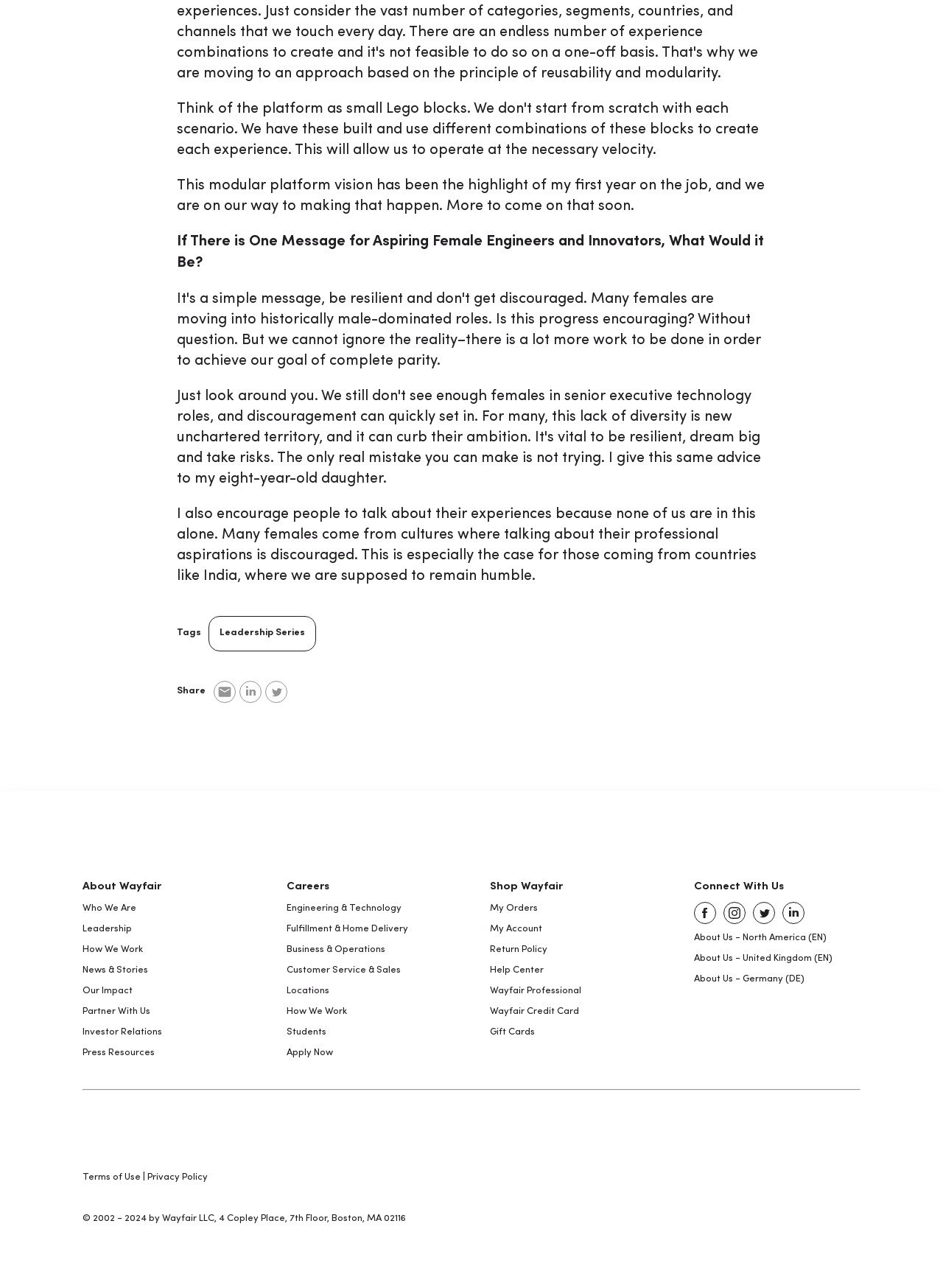Pinpoint the bounding box coordinates of the element to be clicked to execute the instruction: "Share".

[0.188, 0.533, 0.218, 0.54]